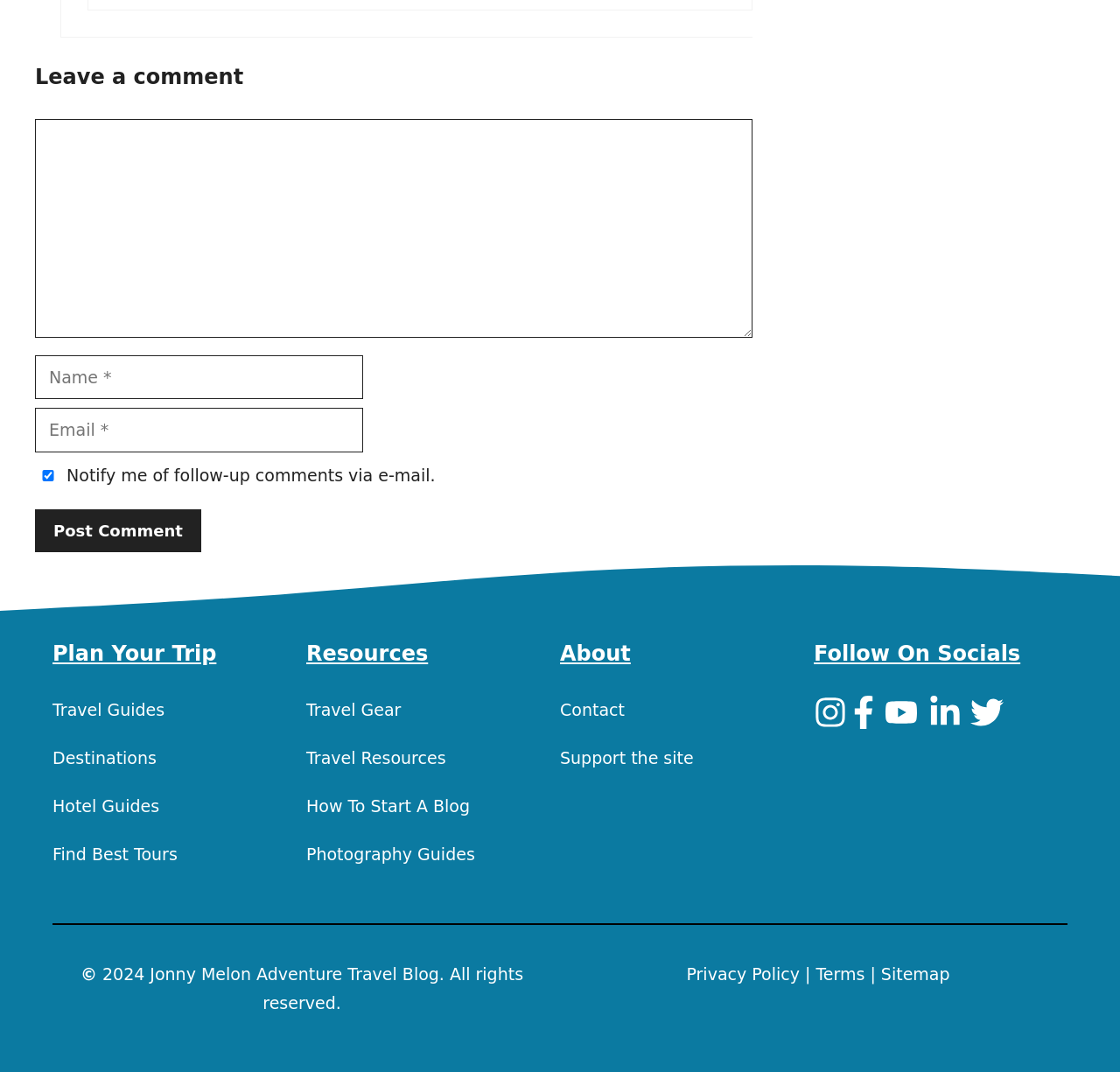Use the information in the screenshot to answer the question comprehensively: How many social media links are there?

There are 5 social media links on the webpage, which are represented by icons and are located under the heading 'Follow On Socials'.